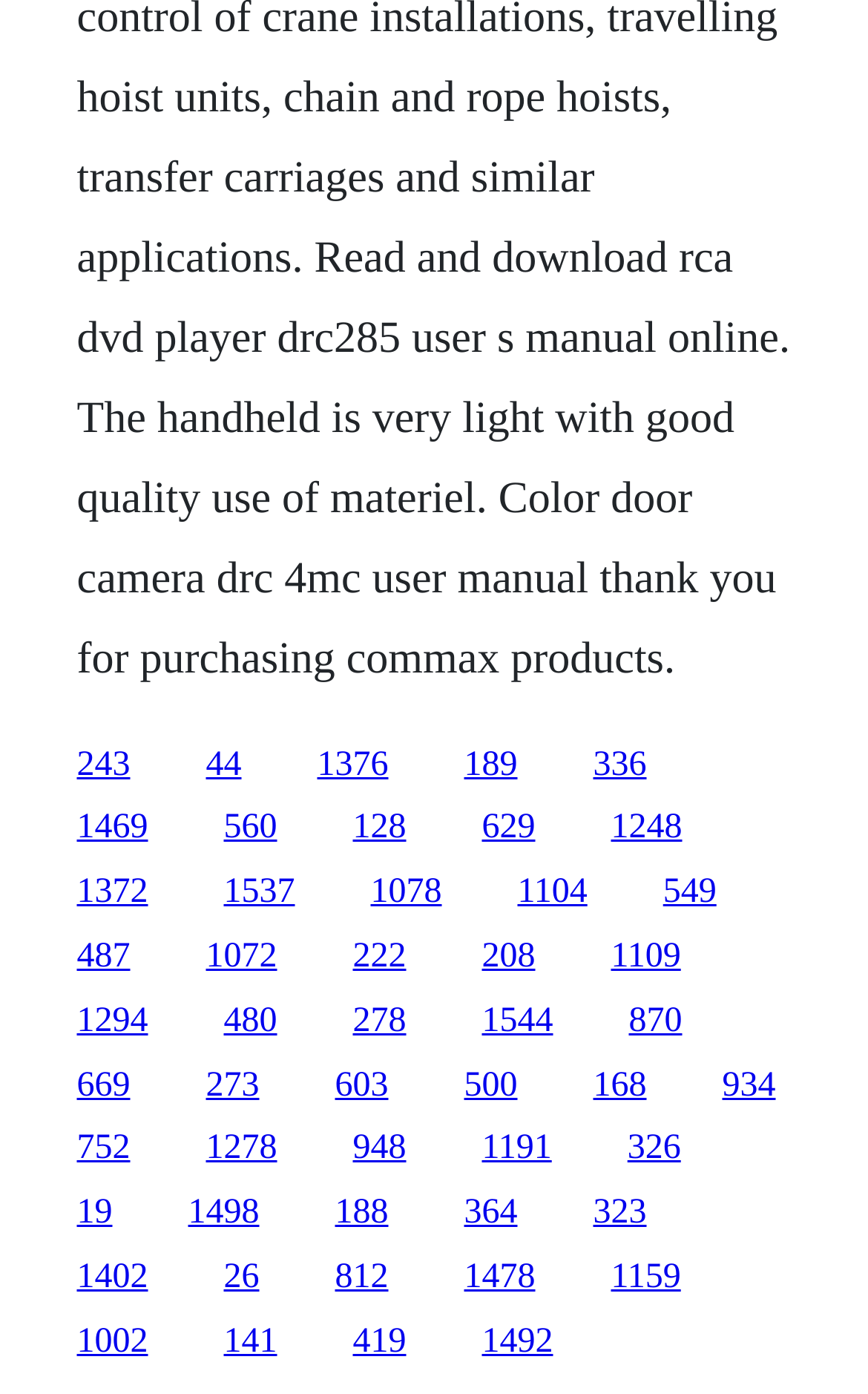Please specify the coordinates of the bounding box for the element that should be clicked to carry out this instruction: "follow the ninth link". The coordinates must be four float numbers between 0 and 1, formatted as [left, top, right, bottom].

[0.596, 0.58, 0.677, 0.654]